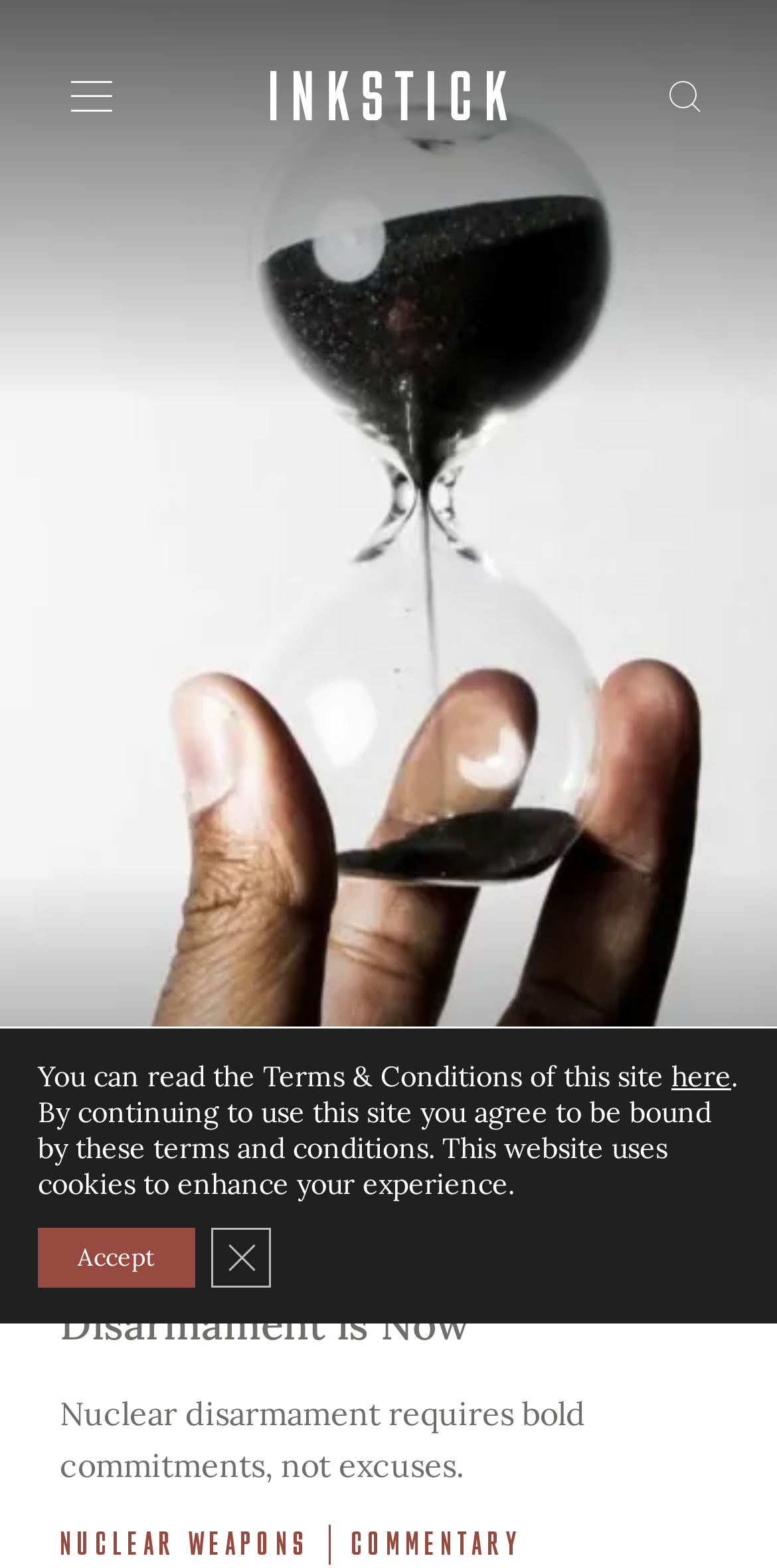What are the two categories of articles?
Refer to the image and give a detailed response to the question.

I found two link elements with the text 'NUCLEAR WEAPONS' and 'COMMENTARY', which are likely categories of articles on the website.